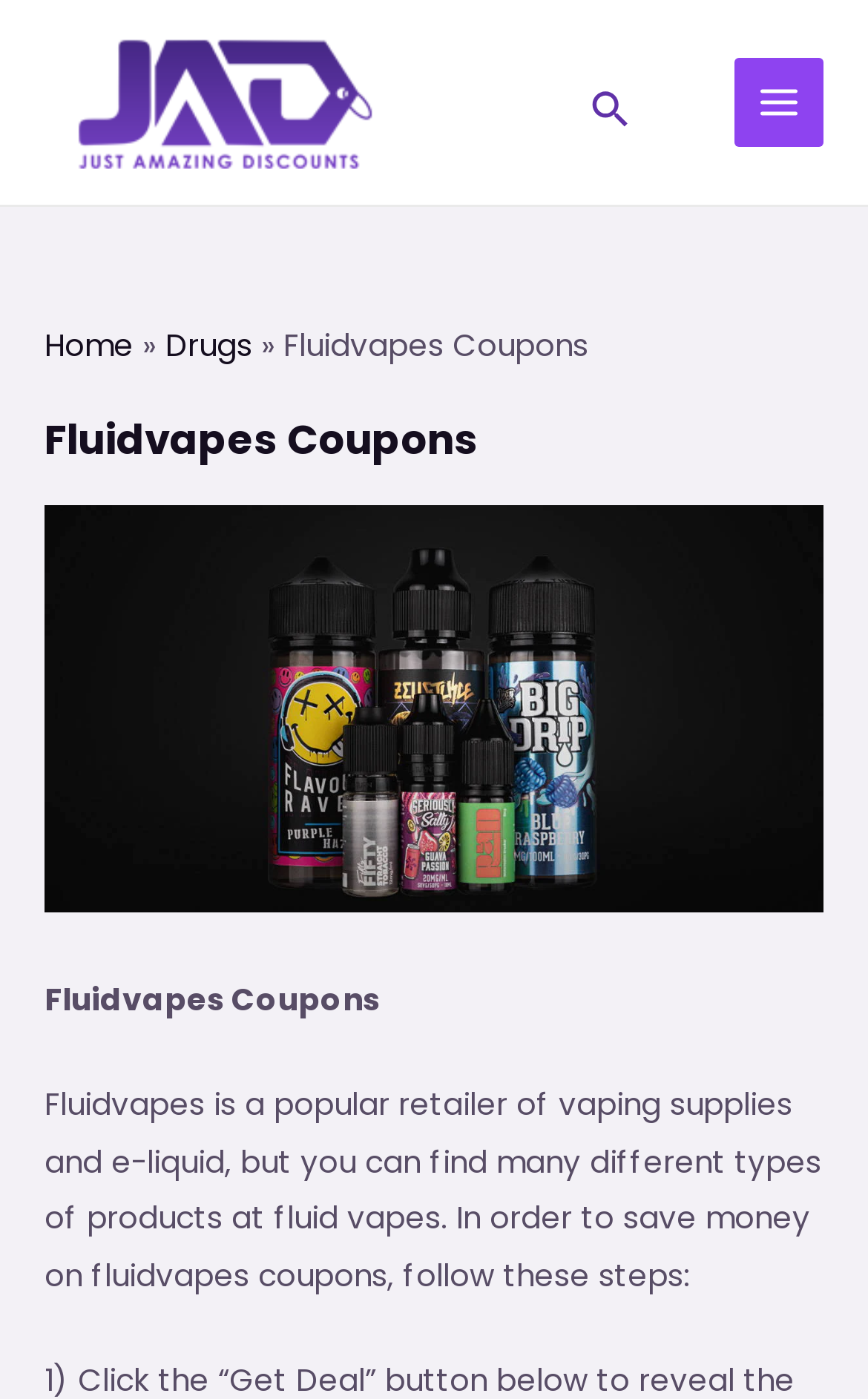What types of products can be found on this website?
Please provide a detailed and comprehensive answer to the question.

According to the static text section, Fluidvapes is a popular retailer of vaping supplies and e-liquid, but it also mentions that many different types of products can be found on the website.